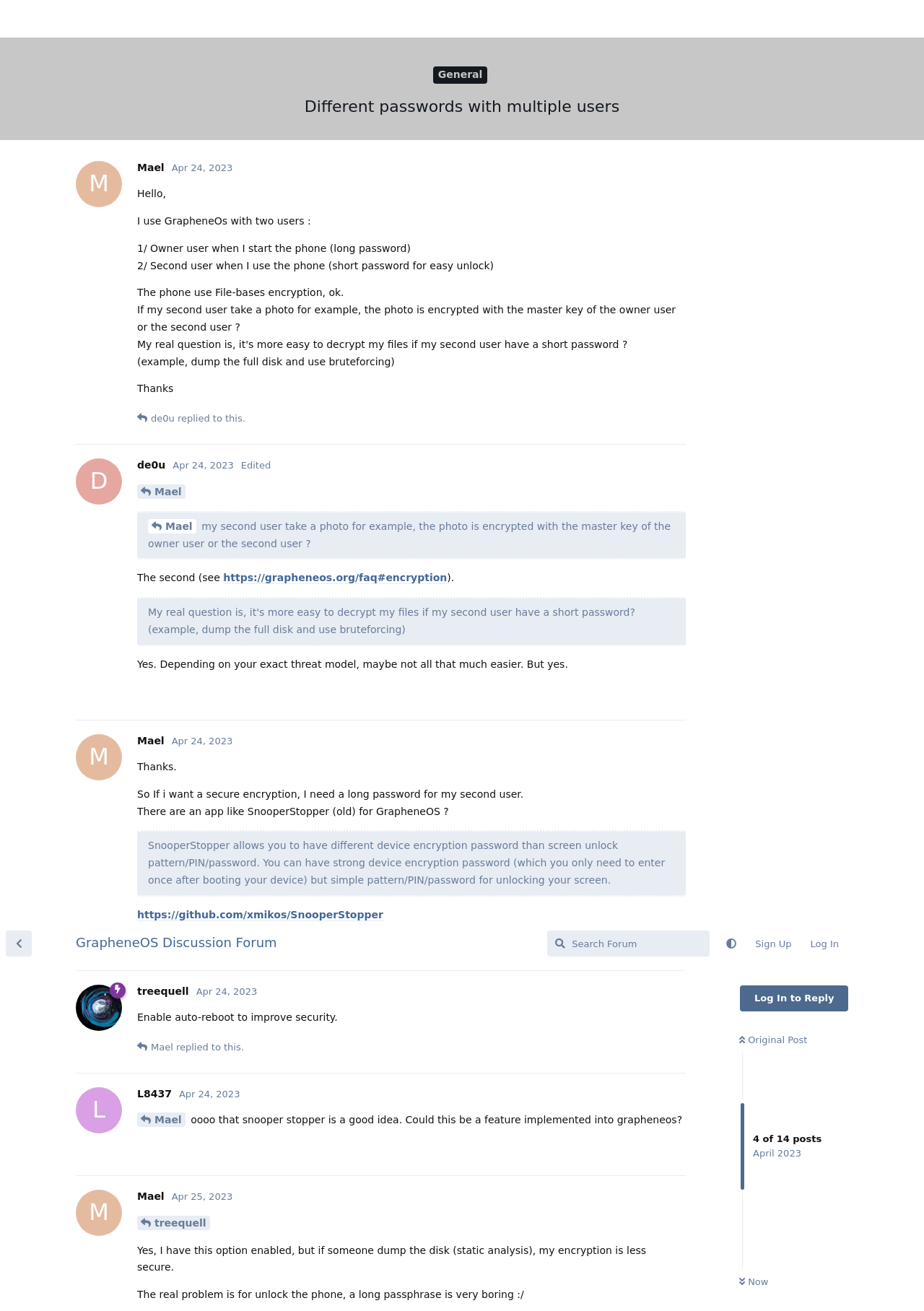Please respond in a single word or phrase: 
What is the topic of discussion in the first post?

Enable auto-reboot to improve security